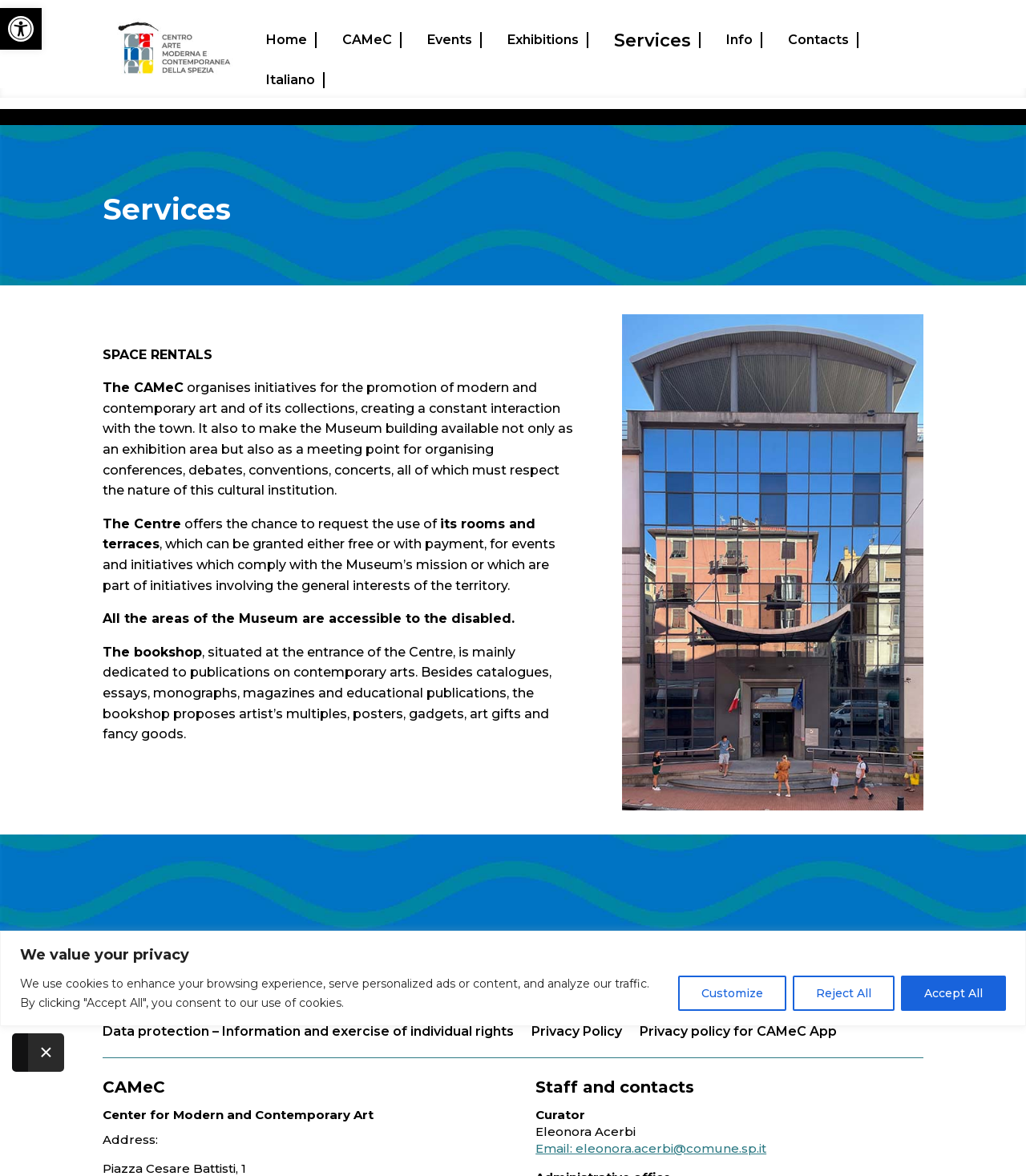Provide a brief response to the question below using one word or phrase:
Is the museum accessible to the disabled?

Yes